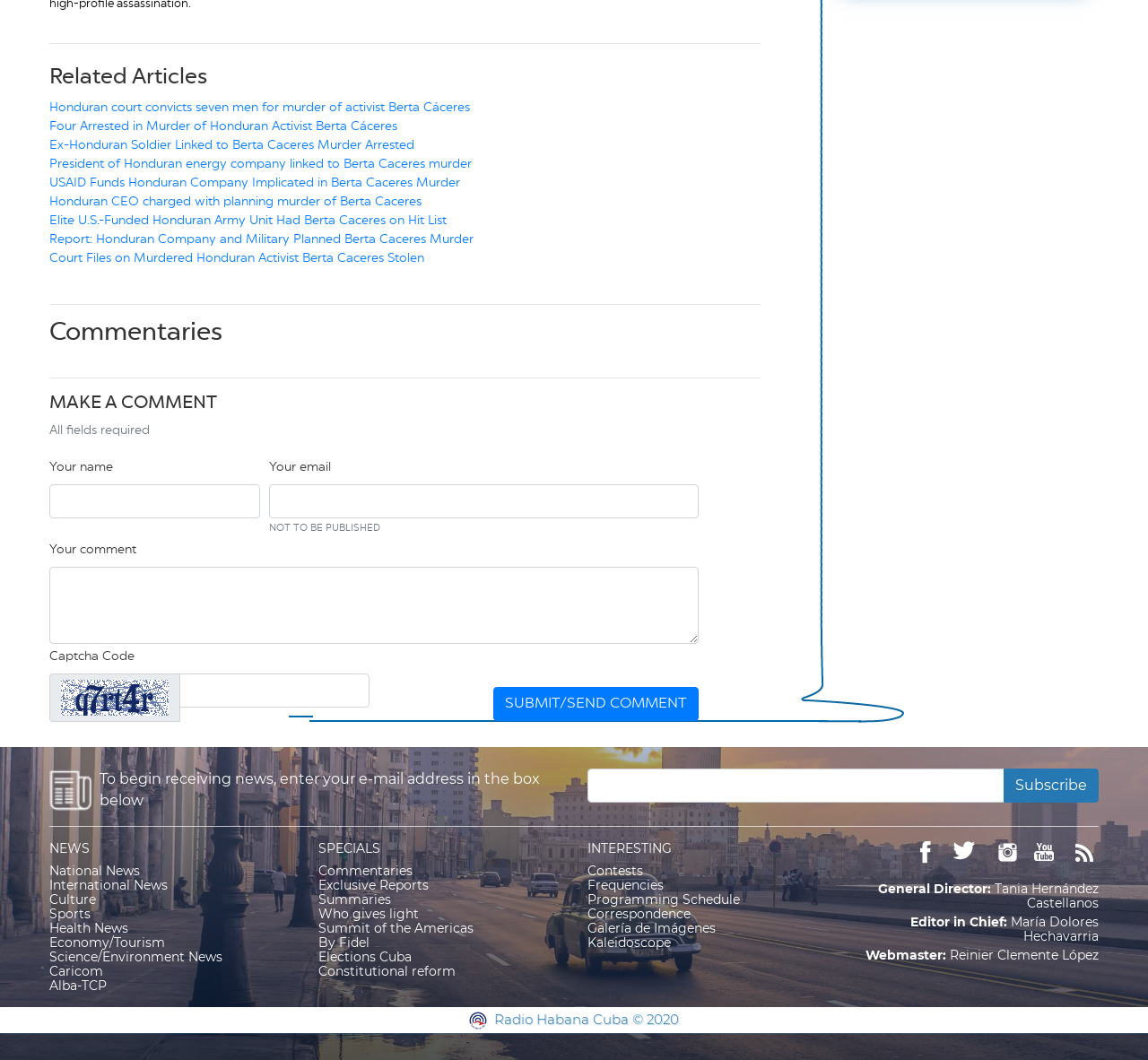Can you identify the bounding box coordinates of the clickable region needed to carry out this instruction: 'Enter your email address in the 'bulletin-mail' textbox'? The coordinates should be four float numbers within the range of 0 to 1, stated as [left, top, right, bottom].

[0.512, 0.725, 0.875, 0.757]